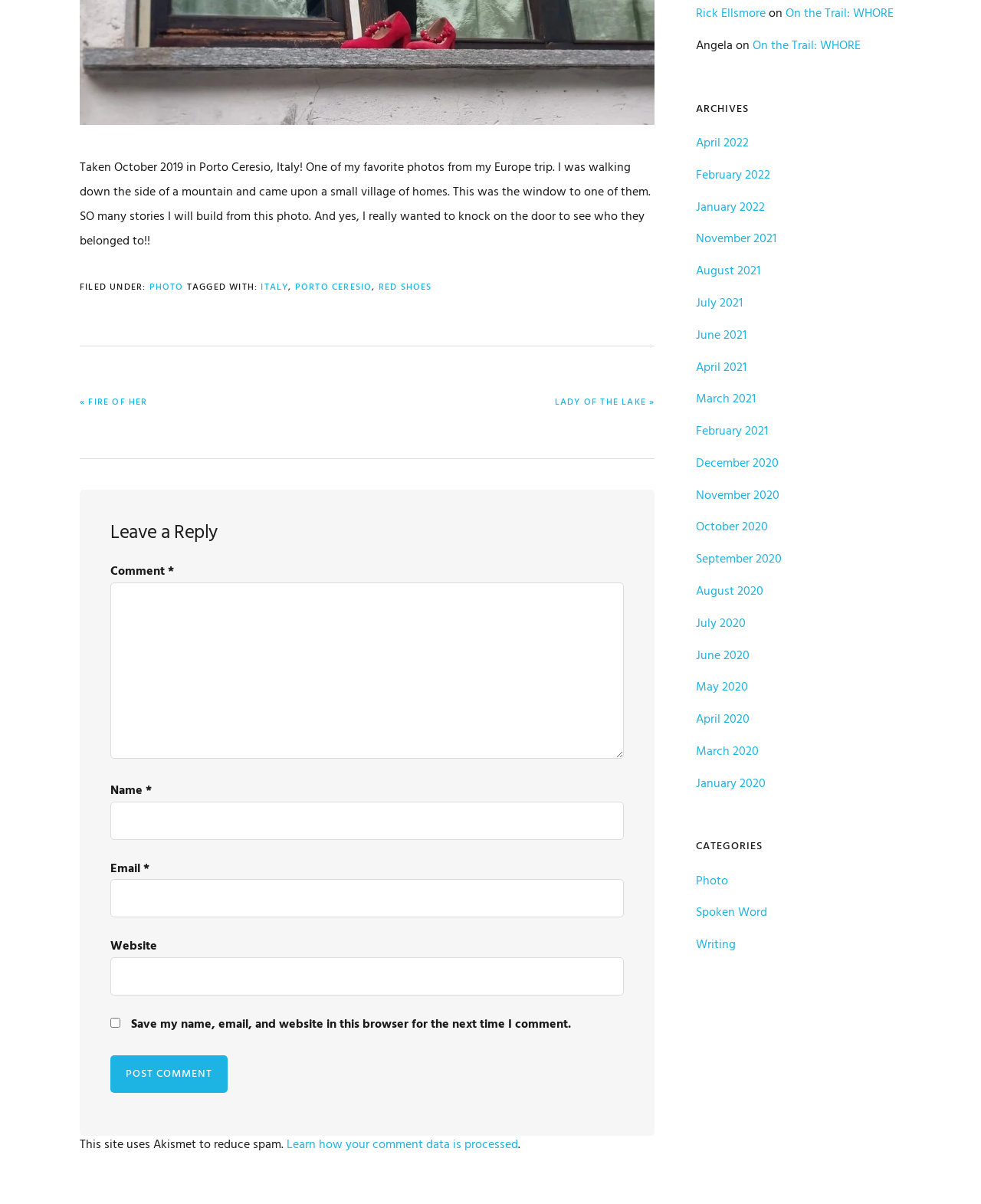Locate the UI element described by Photo and provide its bounding box coordinates. Use the format (top-left x, top-left y, bottom-right x, bottom-right y) with all values as floating point numbers between 0 and 1.

[0.709, 0.724, 0.742, 0.74]